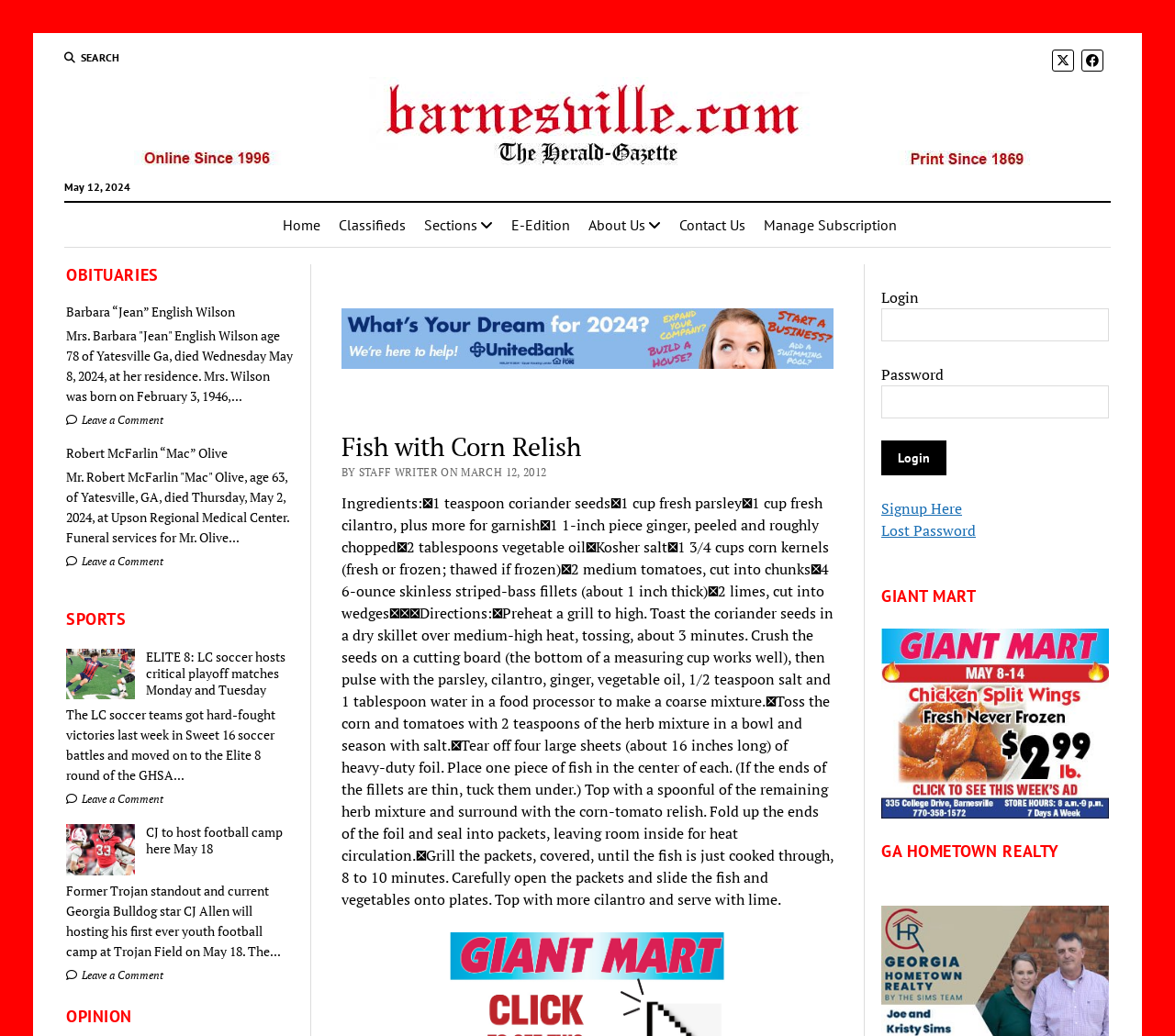Could you determine the bounding box coordinates of the clickable element to complete the instruction: "Visit Home page"? Provide the coordinates as four float numbers between 0 and 1, i.e., [left, top, right, bottom].

[0.231, 0.196, 0.282, 0.238]